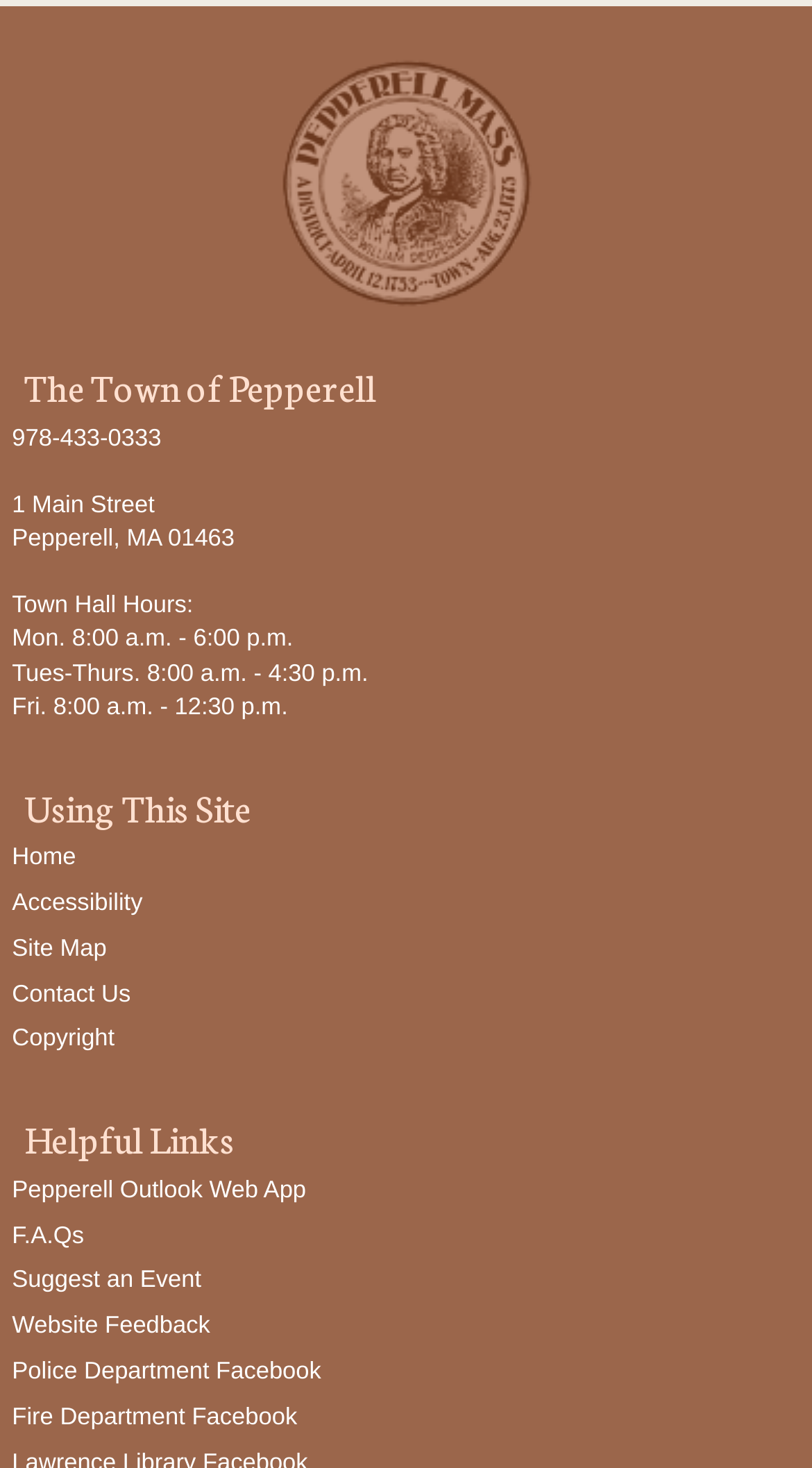Refer to the screenshot and give an in-depth answer to this question: What is the phone number of the Town of Pepperell?

I found the phone number by looking at the region 'The Town of Pepperell' where the address and other contact information are listed. The phone number is displayed as '978-433-0333' in the StaticText element.